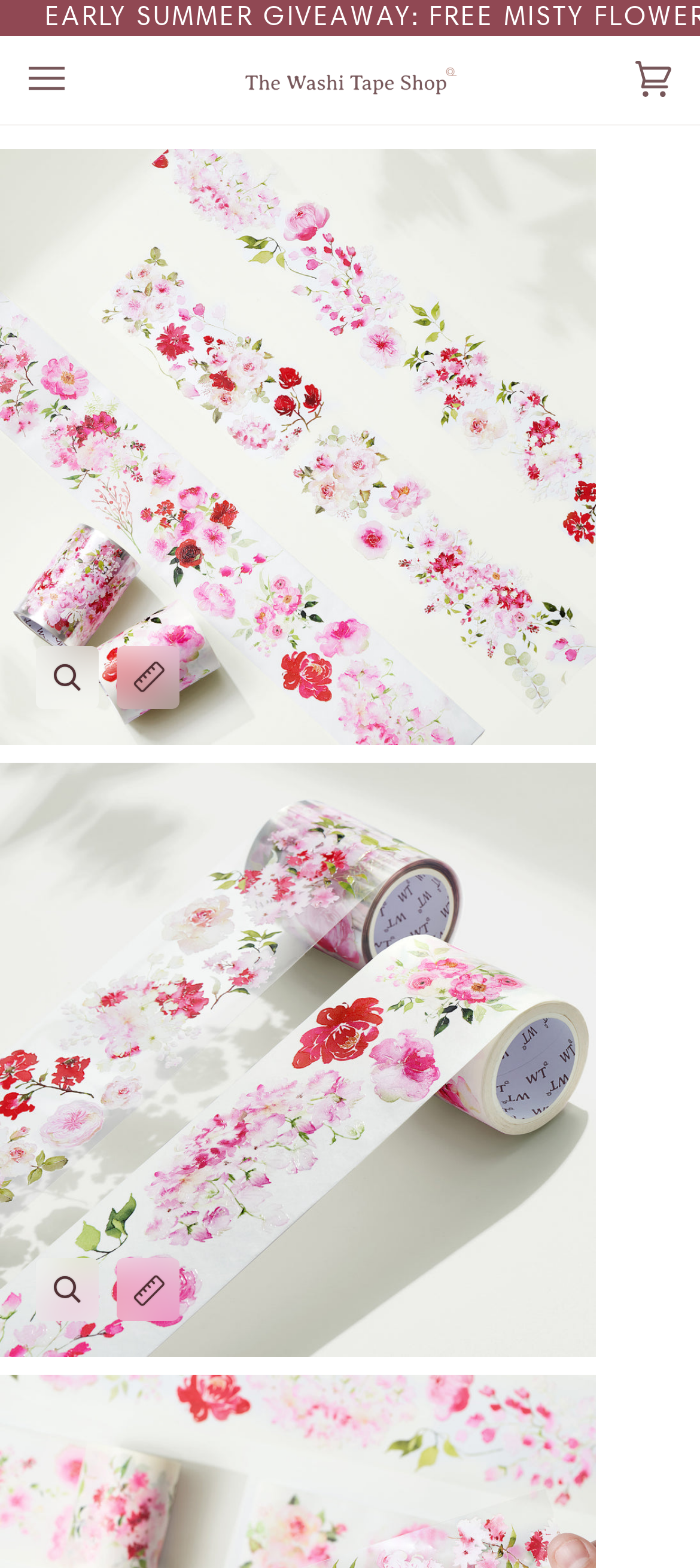Locate and provide the bounding box coordinates for the HTML element that matches this description: "aria-label="Open menu"".

[0.041, 0.023, 0.195, 0.079]